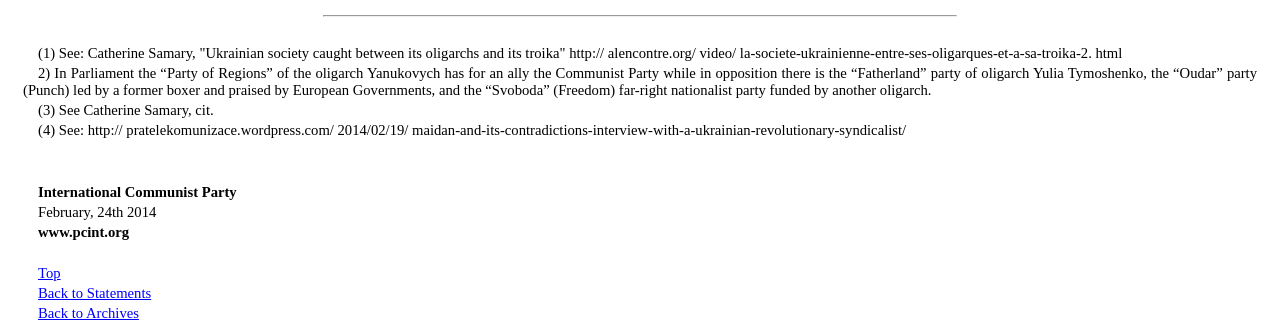How many links are there at the bottom of the webpage?
Using the image, answer in one word or phrase.

3